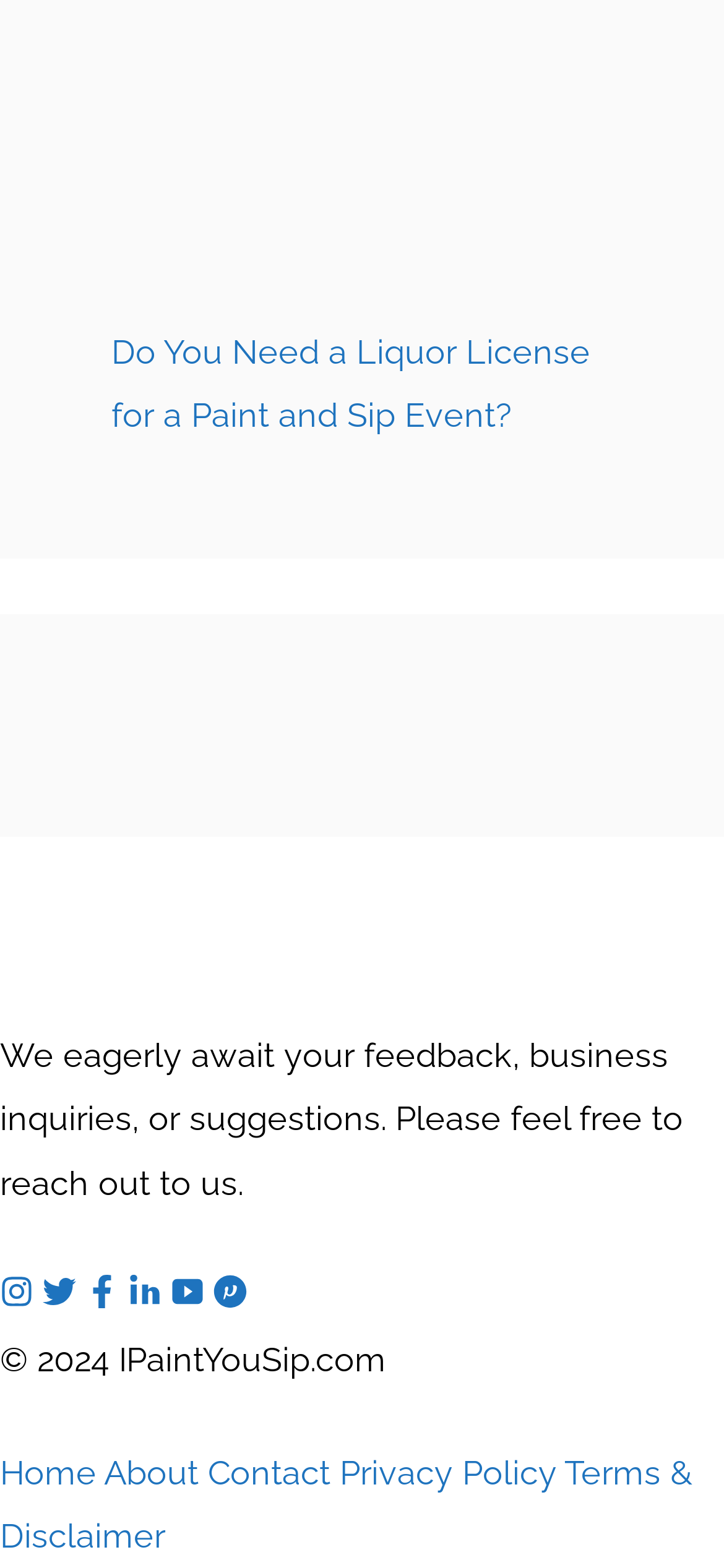Please identify the bounding box coordinates for the region that you need to click to follow this instruction: "View the Terms & Disclaimer".

[0.0, 0.927, 0.956, 0.992]